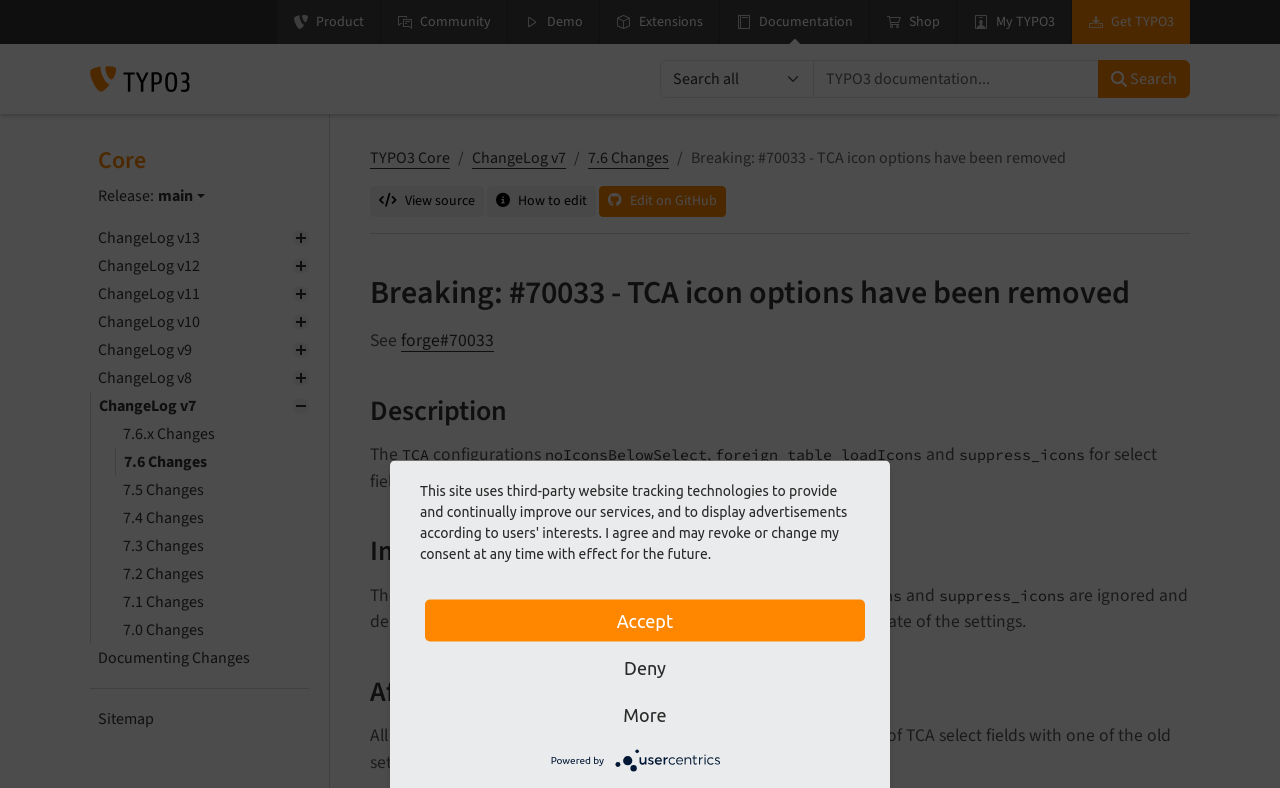What is the 'Impact' section about?
Could you answer the question with a detailed and thorough explanation?

The 'Impact' section is a part of the current page, and it explains the effects of removing TCA icon options, such as deprecation log entries being triggered and a migration handling the update of settings.